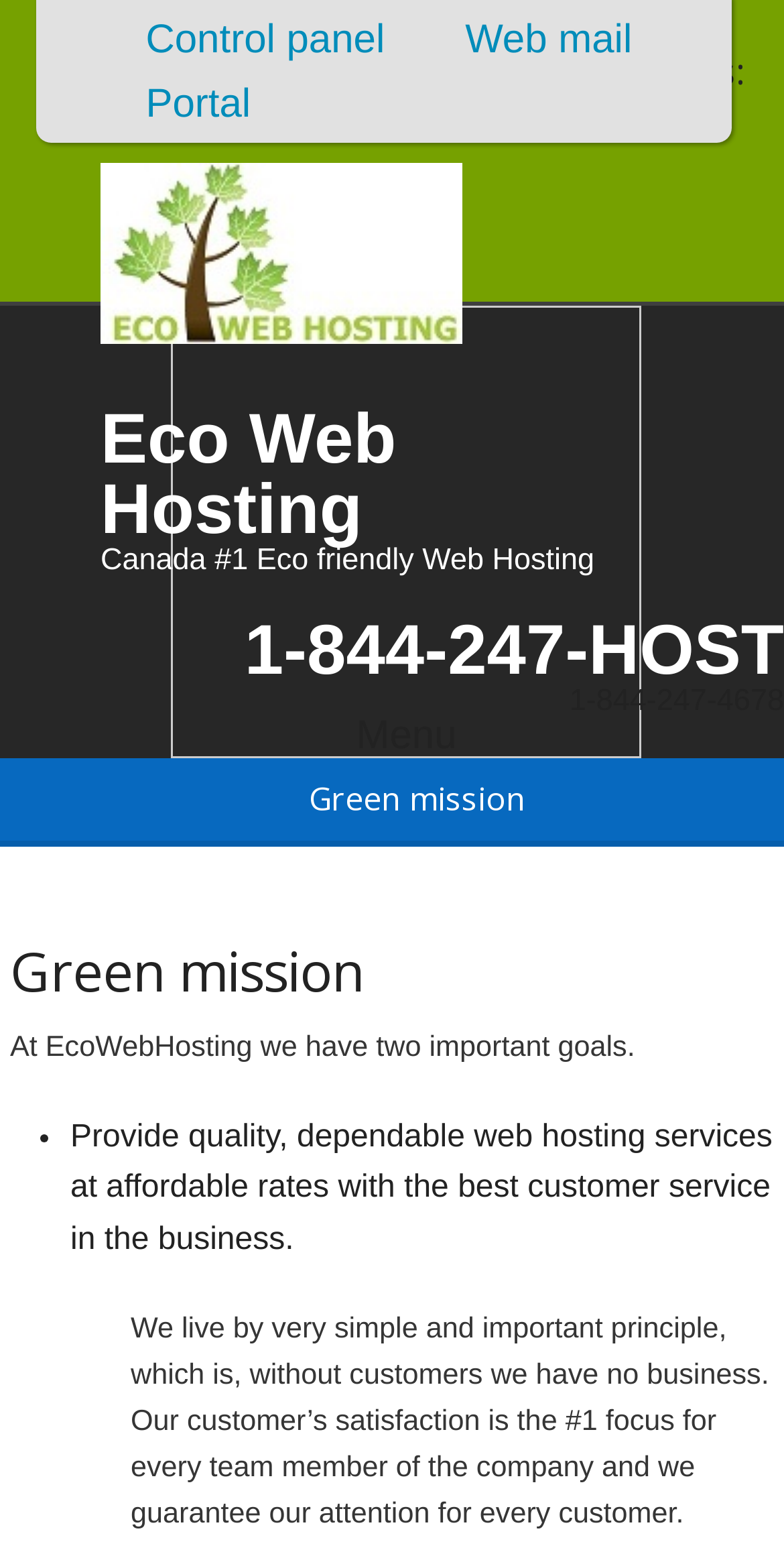From the element description Margaret Ludemann, predict the bounding box coordinates of the UI element. The coordinates must be specified in the format (top-left x, top-left y, bottom-right x, bottom-right y) and should be within the 0 to 1 range.

None